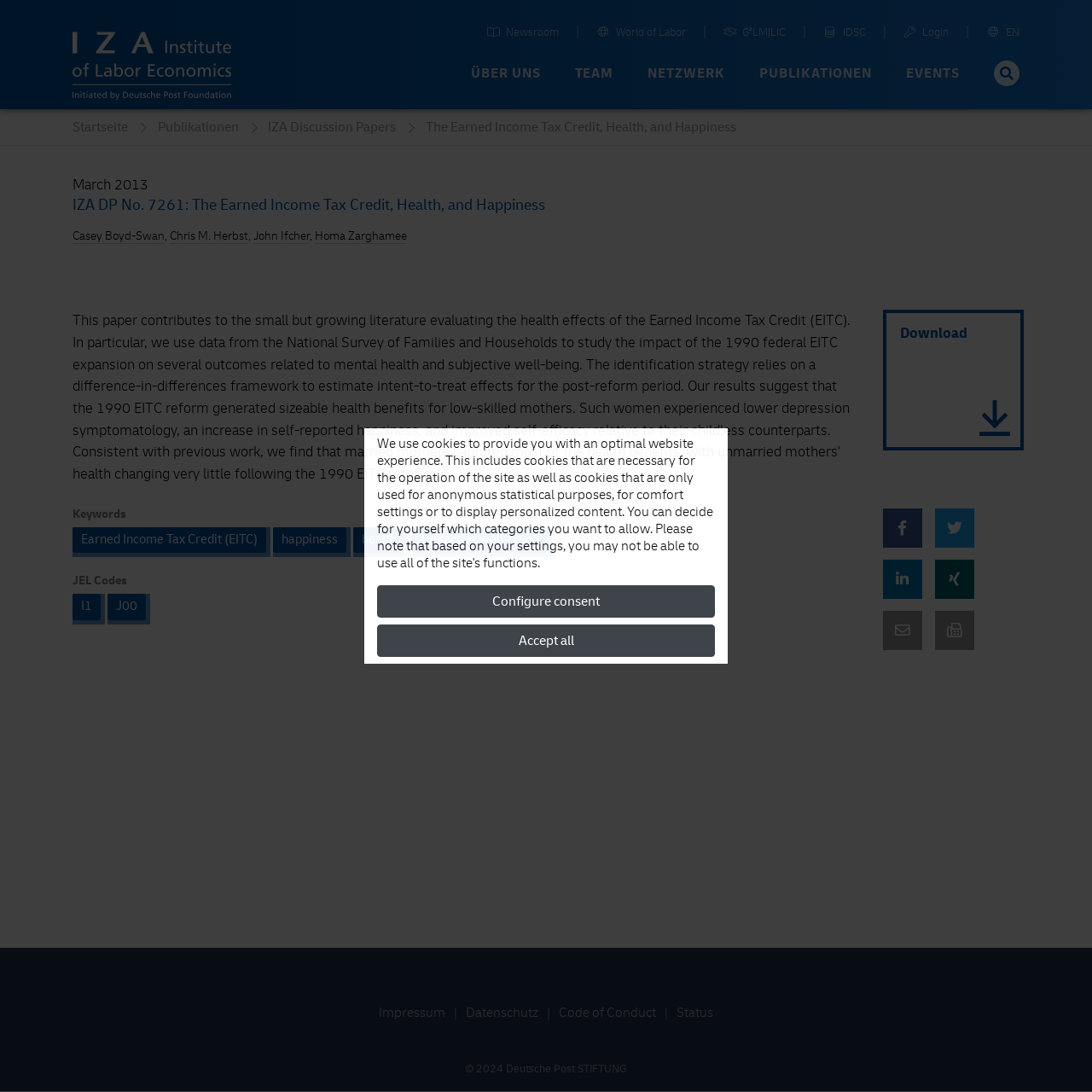Determine the bounding box coordinates of the clickable region to carry out the instruction: "View product description".

None